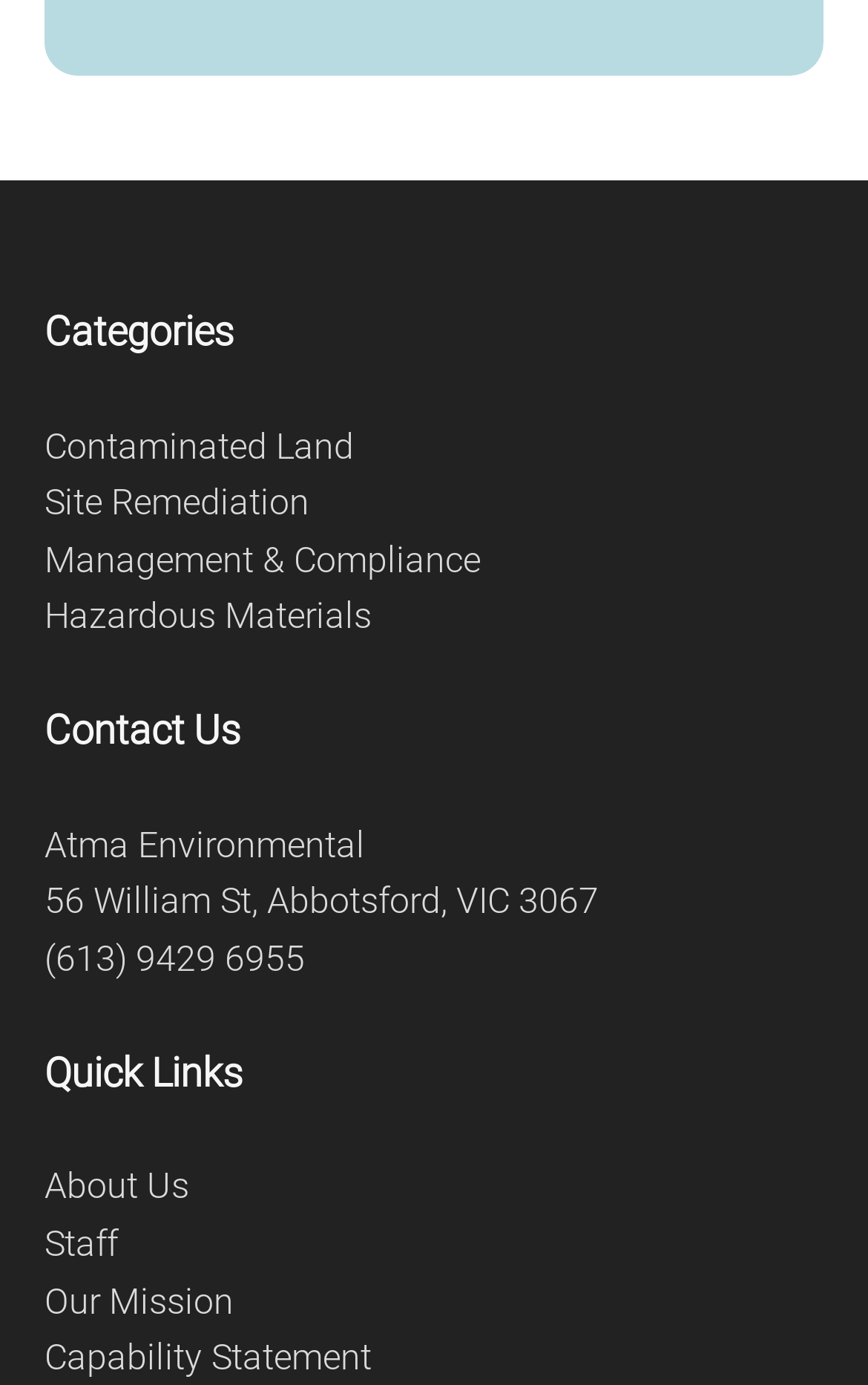Please find the bounding box coordinates for the clickable element needed to perform this instruction: "View Contaminated Land page".

[0.051, 0.306, 0.408, 0.337]